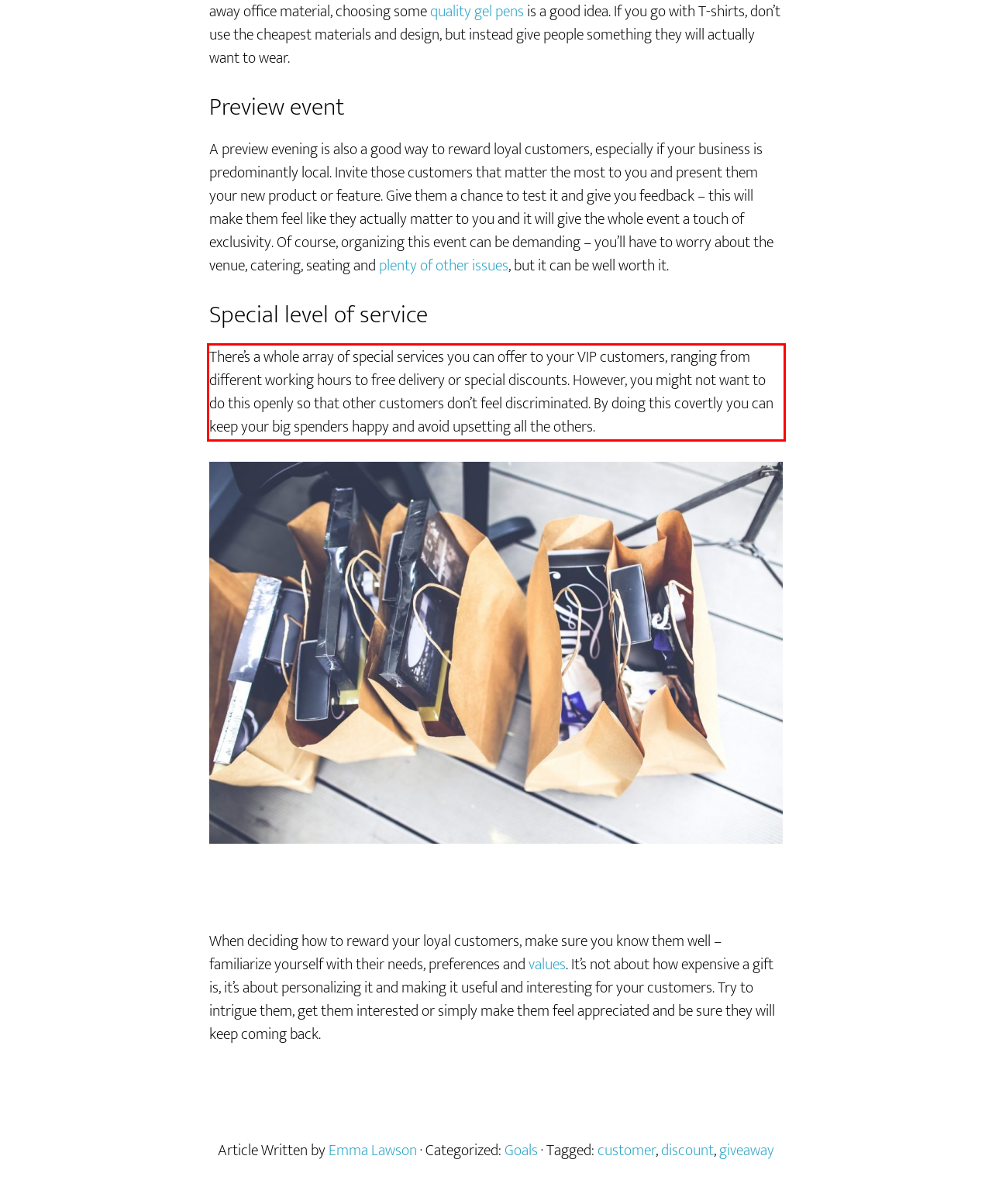By examining the provided screenshot of a webpage, recognize the text within the red bounding box and generate its text content.

There’s a whole array of special services you can offer to your VIP customers, ranging from different working hours to free delivery or special discounts. However, you might not want to do this openly so that other customers don’t feel discriminated. By doing this covertly you can keep your big spenders happy and avoid upsetting all the others.